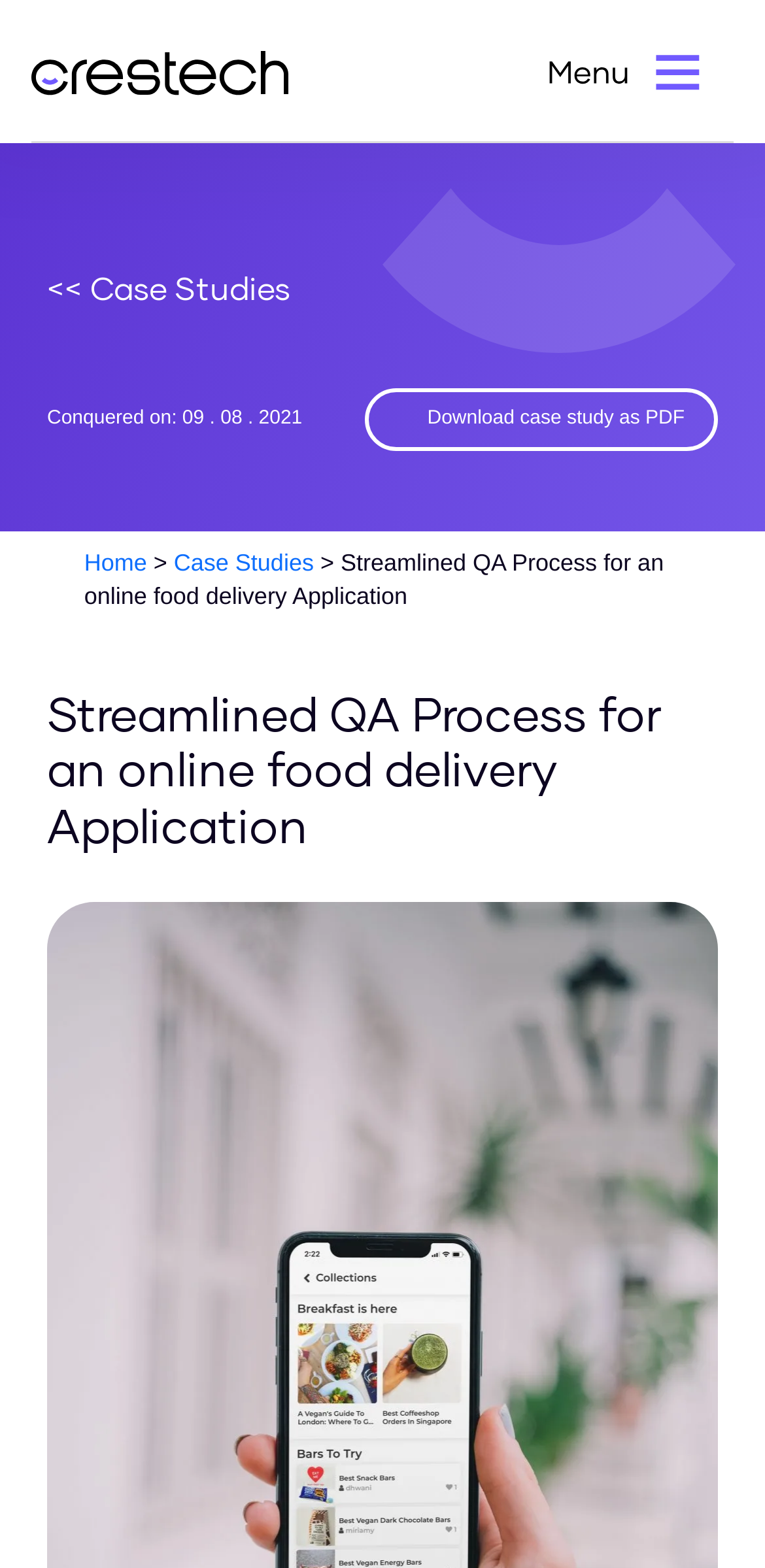What is the company name on the top left?
Look at the image and construct a detailed response to the question.

I found the company name by looking at the top left corner of the webpage, where I saw a link with the text 'Crestech Software'.